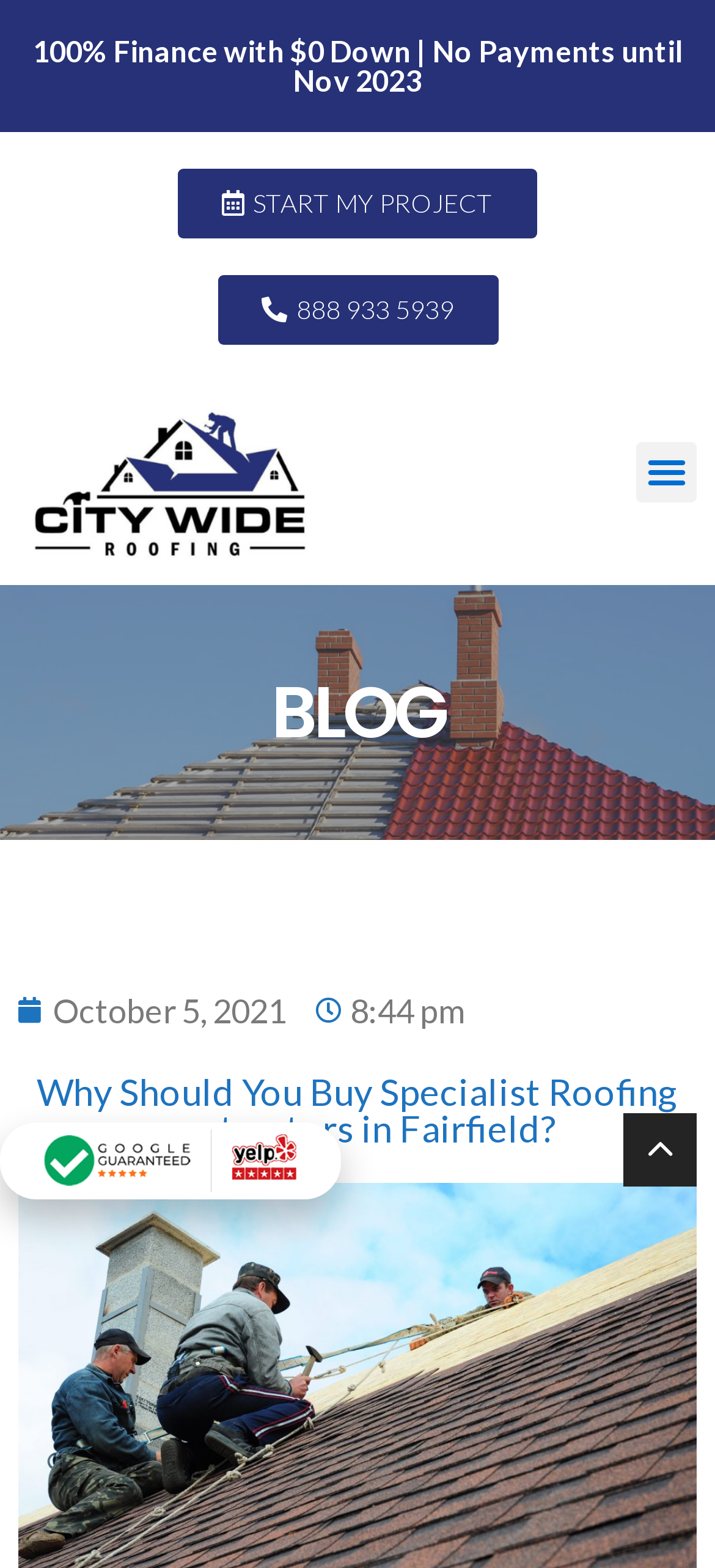Deliver a detailed narrative of the webpage's visual and textual elements.

The webpage appears to be a professional roofing contractor's website, specifically highlighting their services in Fairfield. At the top of the page, there is a prominent heading that reads "100% Finance with $0 Down | No Payments until Nov 2023", which suggests a promotional offer. Below this heading, there are two links: "START MY PROJECT" and a phone number "888 933 5939", which are likely calls-to-action for potential customers.

To the right of these links, there is a menu toggle button, which is currently not expanded. Further down the page, there is a heading that says "BLOG", indicating a section for blog posts or articles. Below this heading, there is a link to a specific blog post dated "October 5, 2021", accompanied by a timestamp "8:44 pm".

The main content of the page appears to be a heading that reads "Why Should You Buy Specialist Roofing contractors in Fairfield?", which is likely the title of an article or a section discussing the importance of hiring specialized roofing contractors. There is also an image or icon to the right of this heading, although its content is not specified. Overall, the webpage seems to be promoting the services of a roofing contractor in Fairfield, with a focus on financing options and blog content.